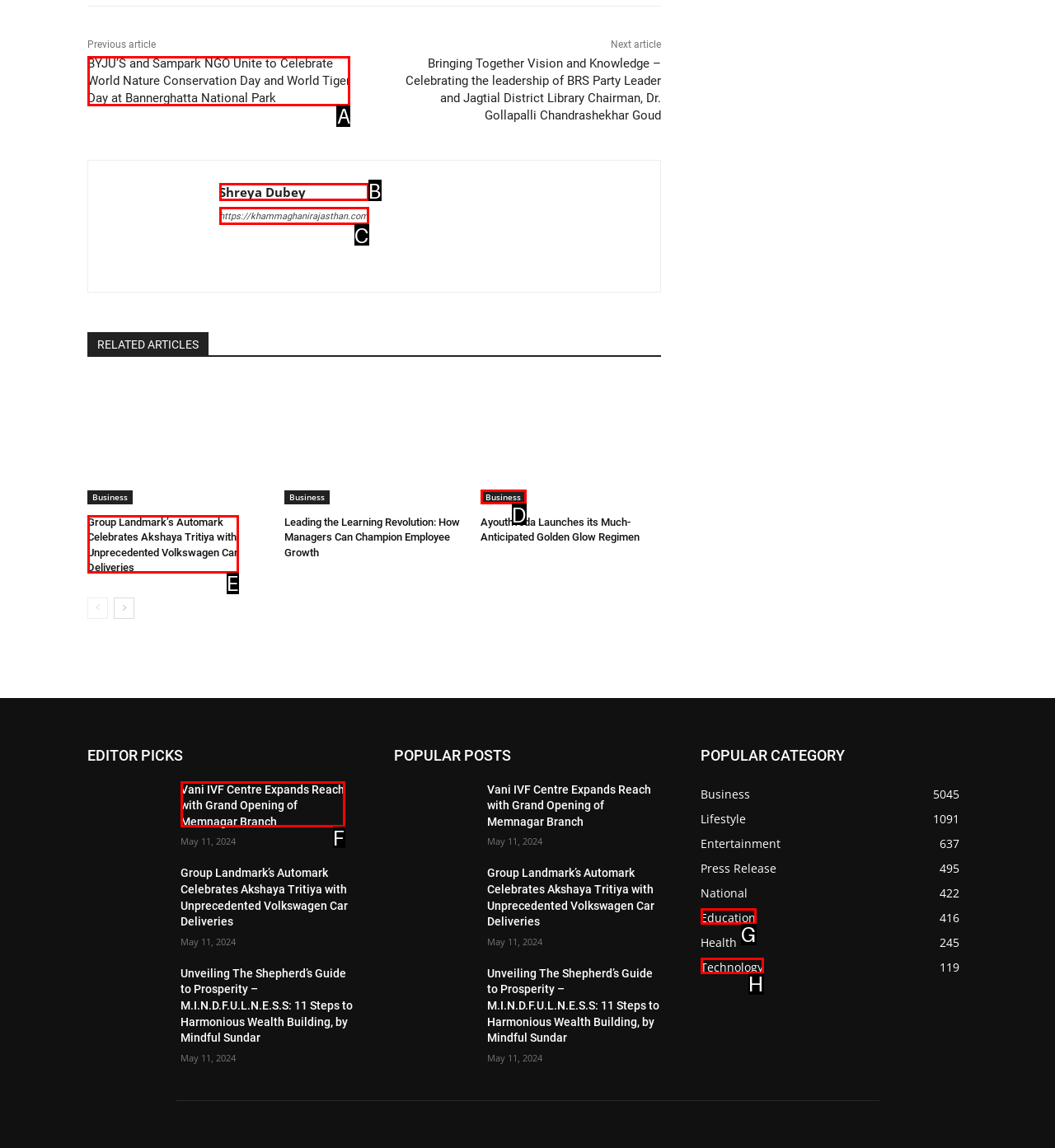Tell me which one HTML element I should click to complete the following task: Read the article 'BYJU’S and Sampark NGO Unite to Celebrate World Nature Conservation Day and World Tiger Day at Bannerghatta National Park' Answer with the option's letter from the given choices directly.

A